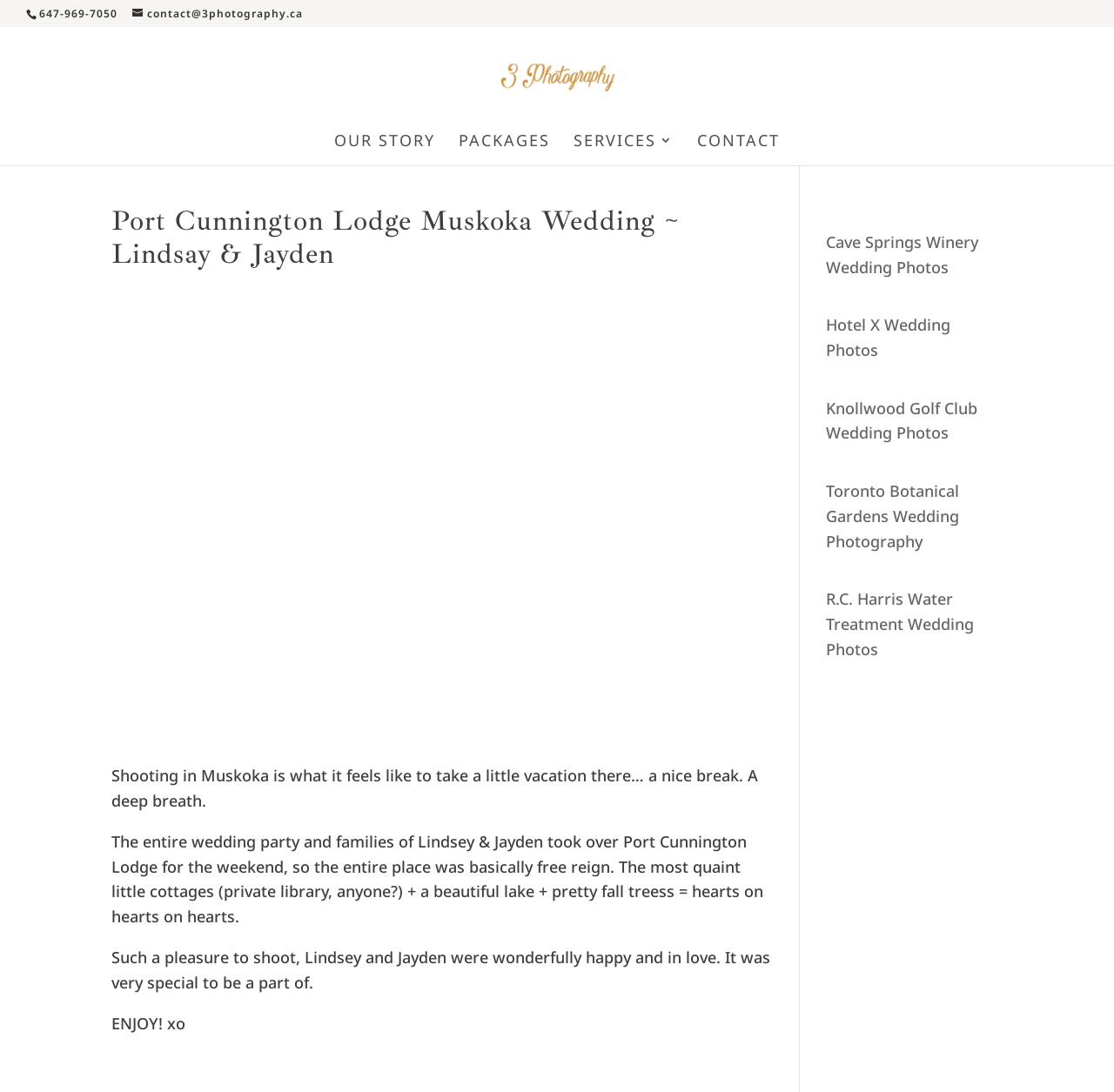What is the phone number on the webpage?
Based on the image, answer the question in a detailed manner.

I found the phone number by looking at the static text element with the bounding box coordinates [0.035, 0.006, 0.105, 0.019] which contains the text '647-969-7050'.